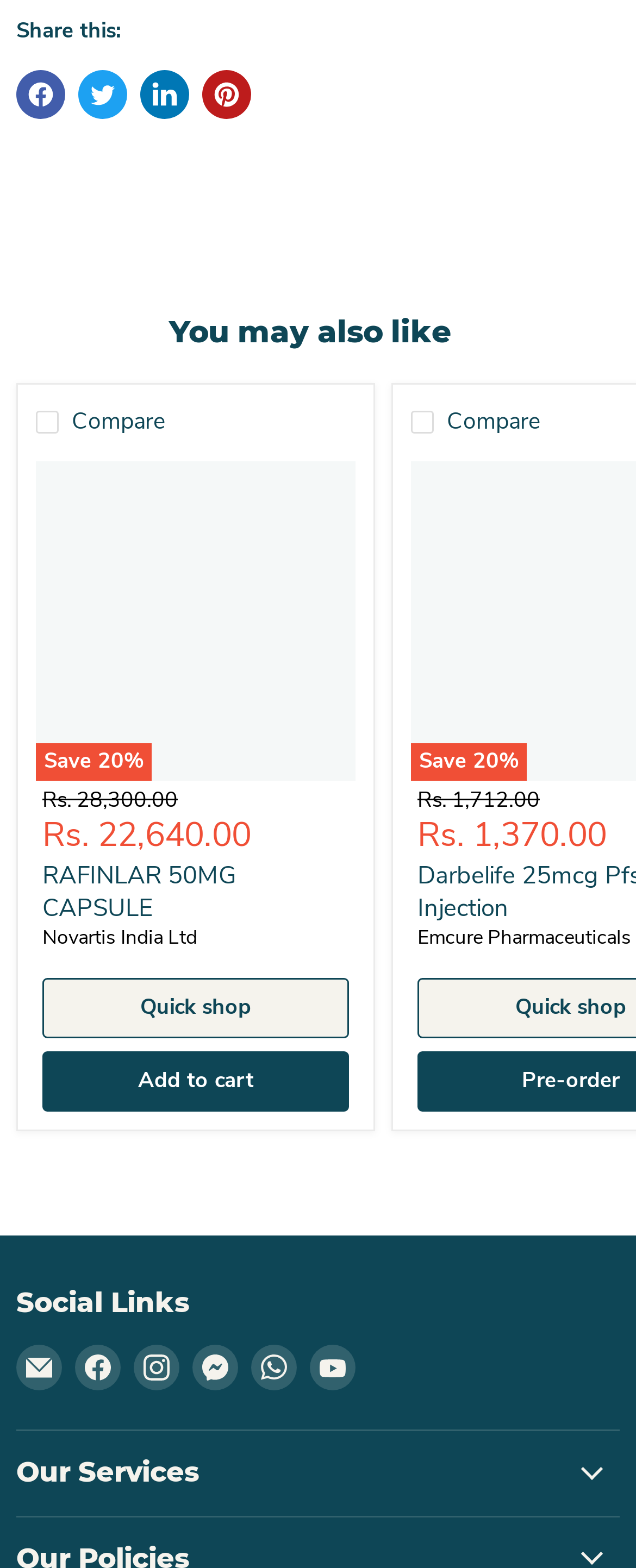Please specify the bounding box coordinates of the region to click in order to perform the following instruction: "Share on Facebook".

[0.026, 0.045, 0.103, 0.076]